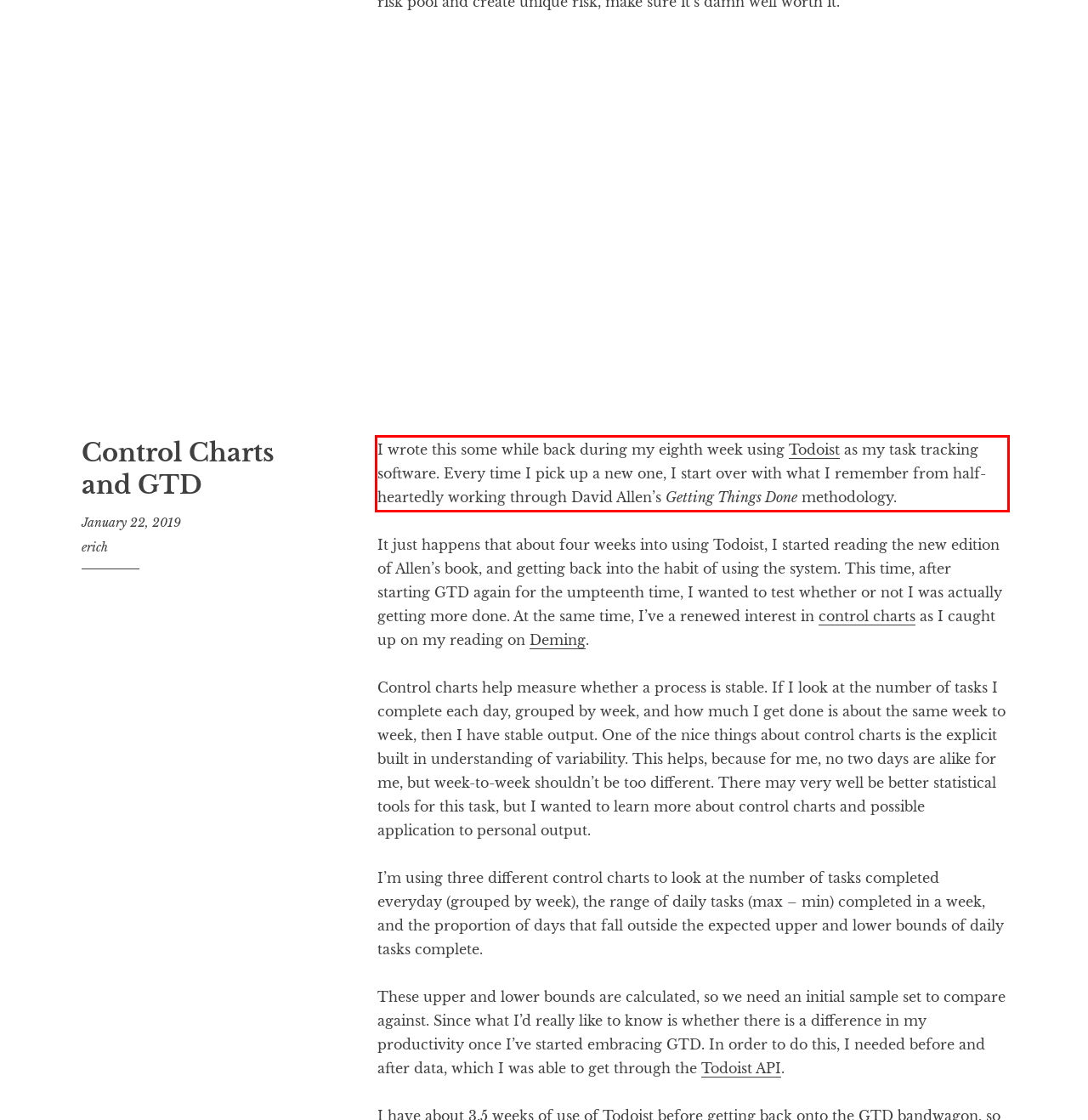View the screenshot of the webpage and identify the UI element surrounded by a red bounding box. Extract the text contained within this red bounding box.

I wrote this some while back during my eighth week using Todoist as my task tracking software. Every time I pick up a new one, I start over with what I remember from half-heartedly working through David Allen’s Getting Things Done methodology.